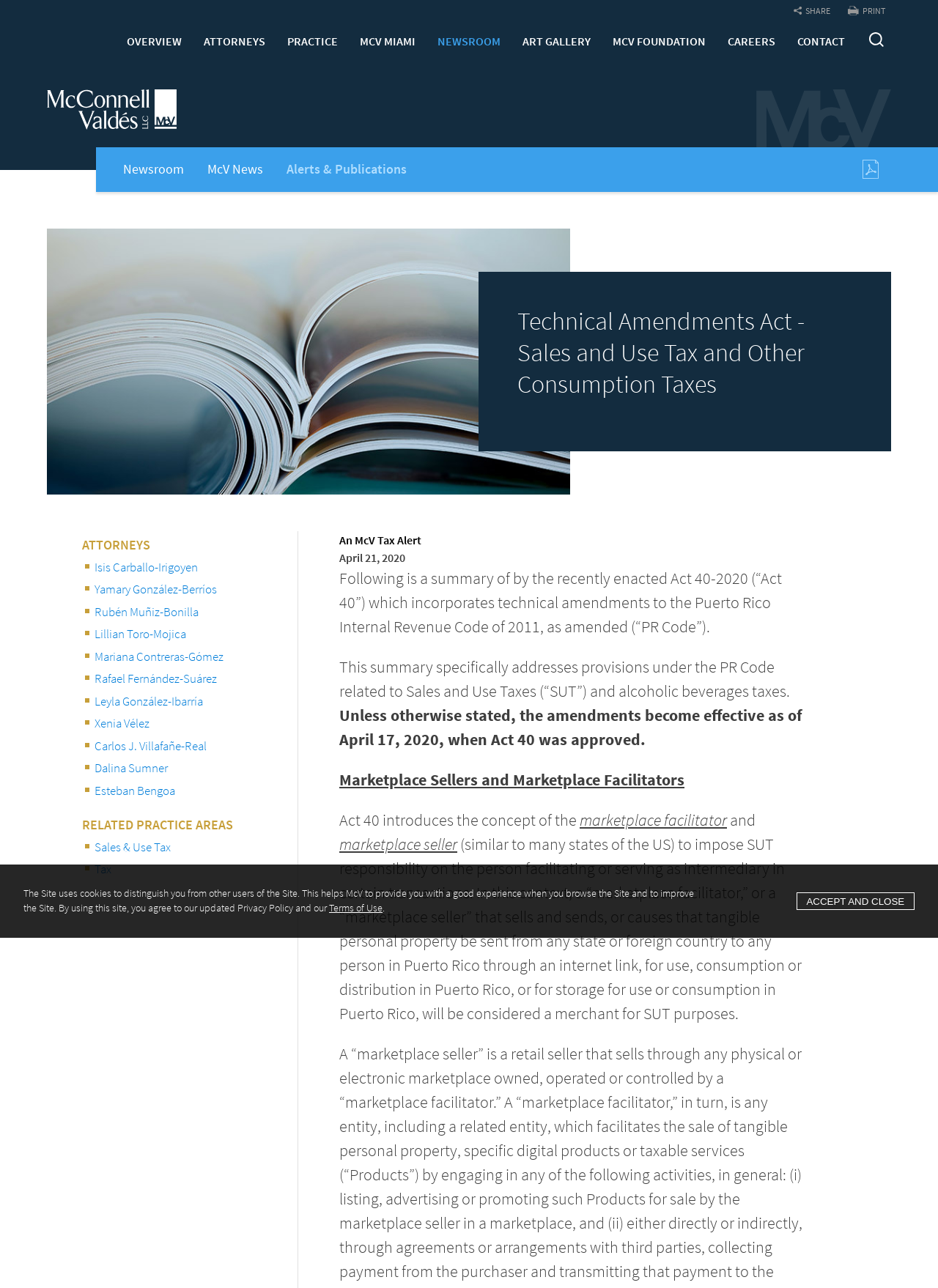Refer to the image and answer the question with as much detail as possible: What is the name of the law firm?

The name of the law firm can be found in the link 'McConnell Valdés LLC' which is located at the top left of the webpage, with a bounding box of [0.05, 0.069, 0.189, 0.114].